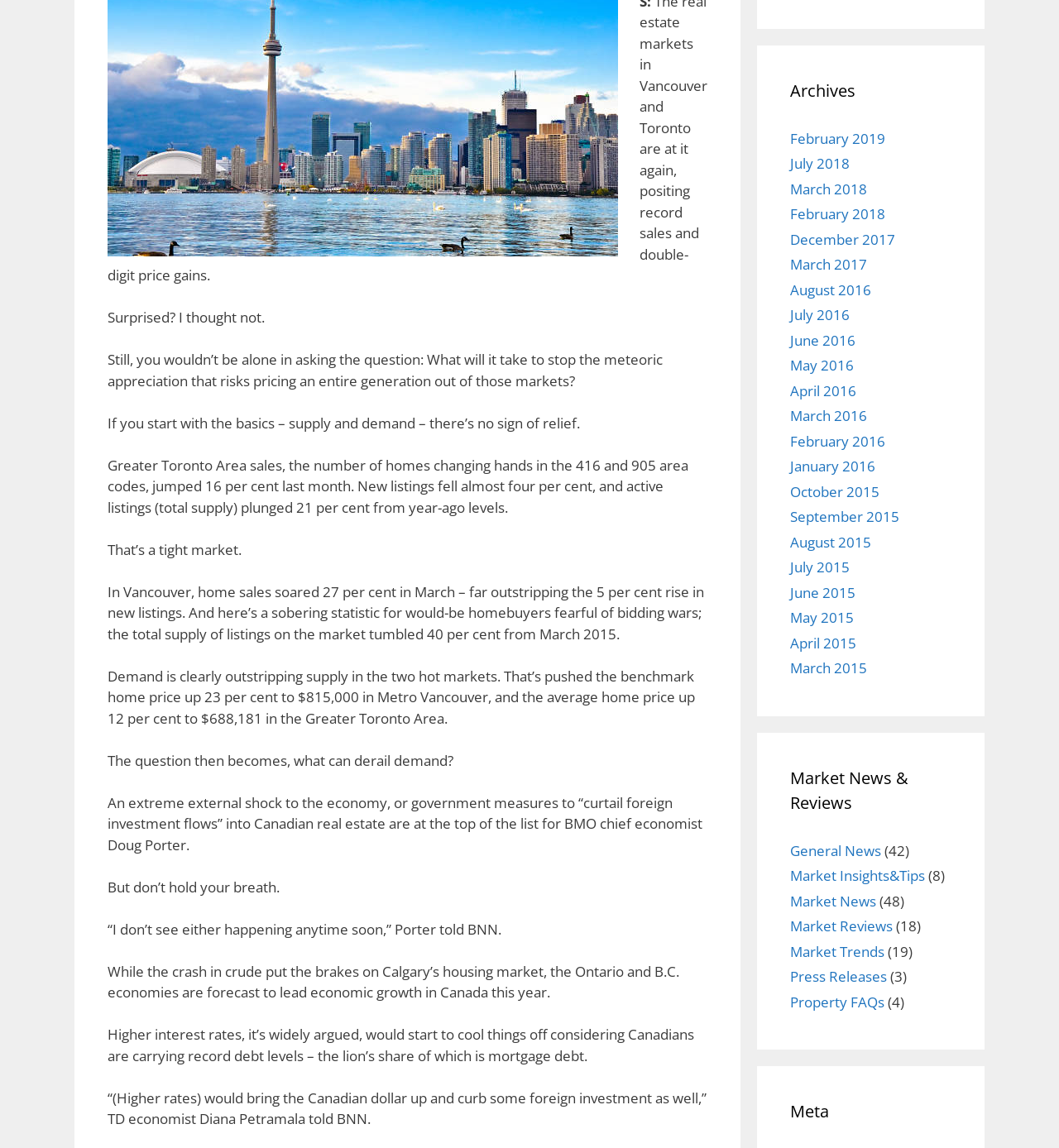What is the current state of the housing market in Toronto?
Look at the image and respond with a single word or a short phrase.

Tight market